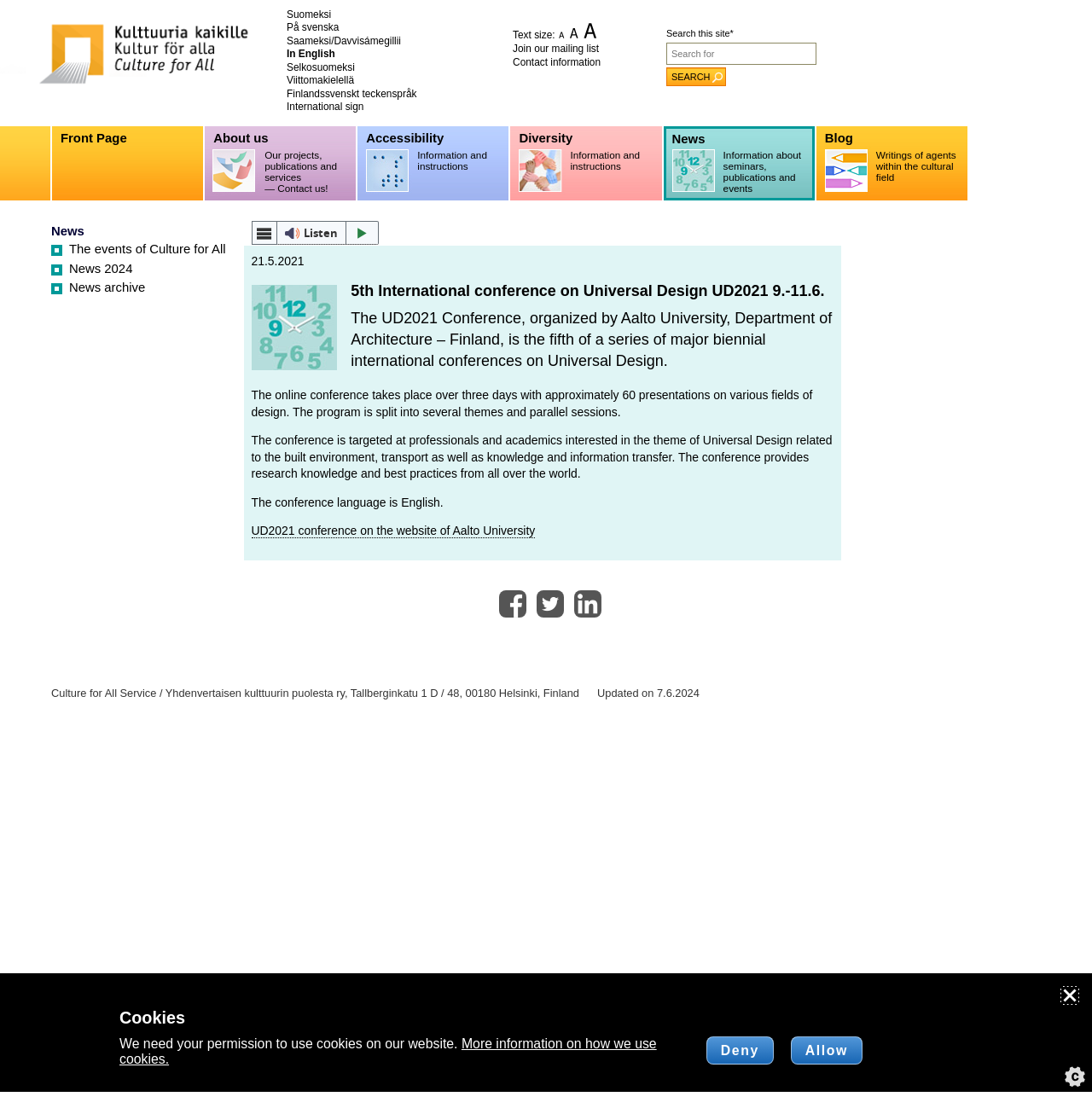What is the language of the conference?
Refer to the image and respond with a one-word or short-phrase answer.

English